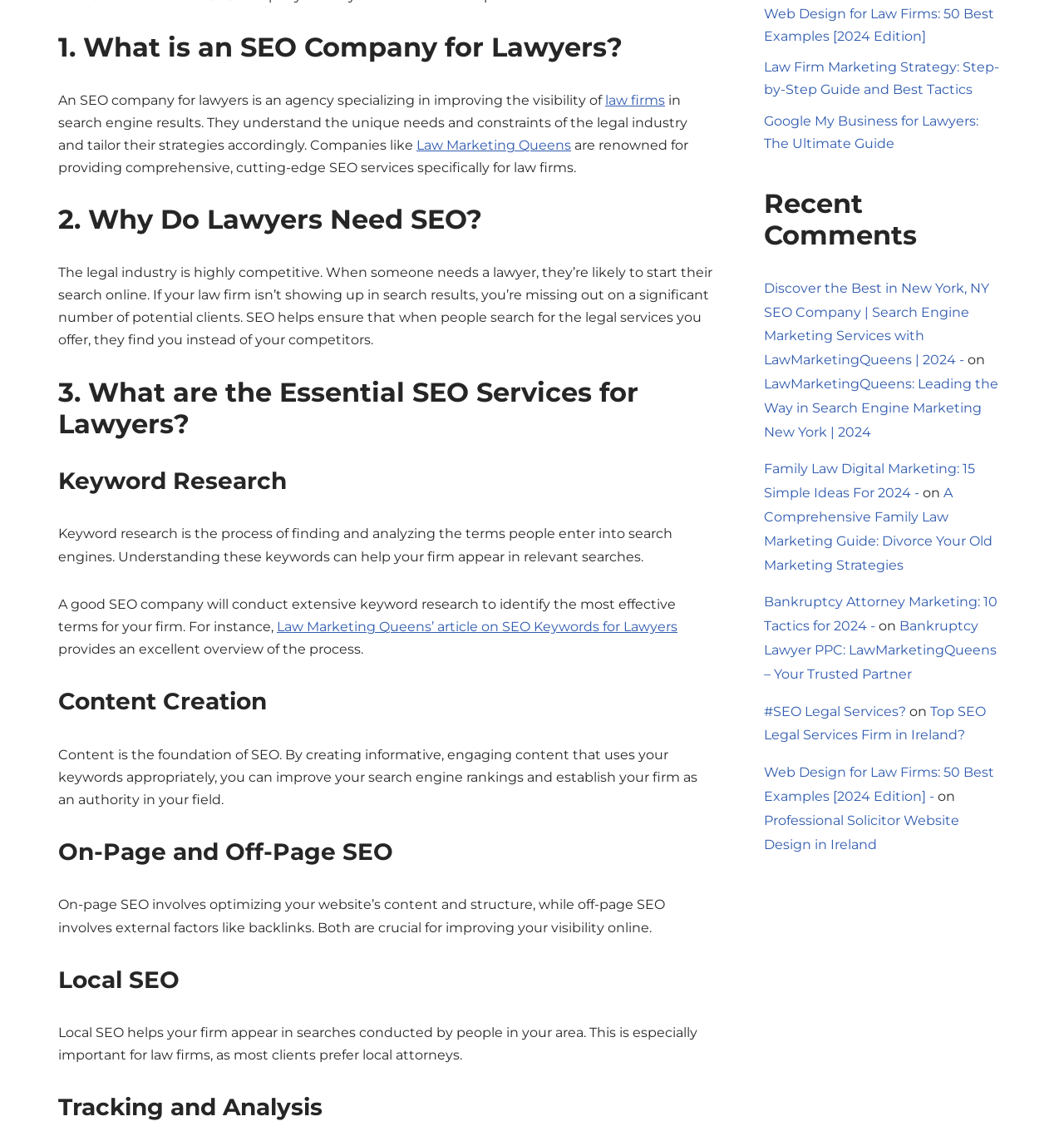Locate the bounding box for the described UI element: "law firms". Ensure the coordinates are four float numbers between 0 and 1, formatted as [left, top, right, bottom].

[0.569, 0.08, 0.625, 0.094]